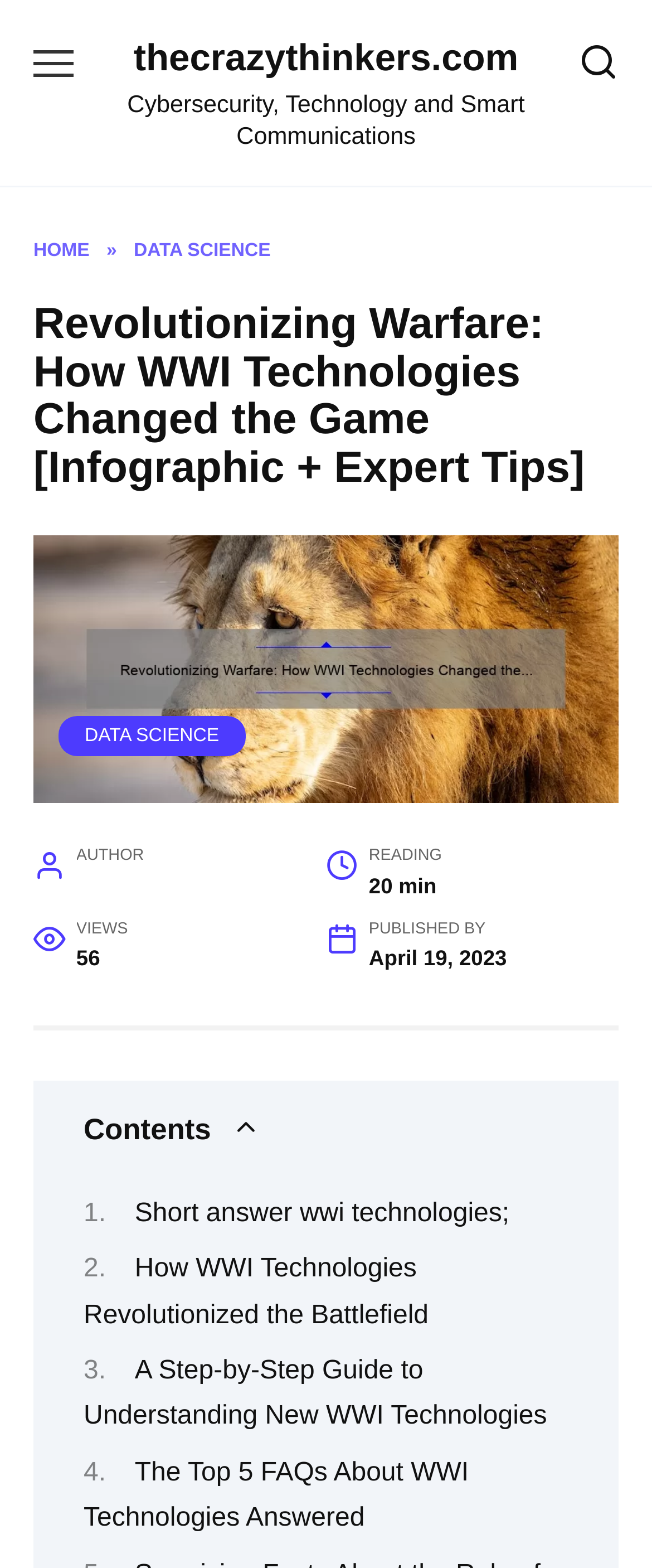Offer a thorough description of the webpage.

This webpage is about the impact of World War I technologies on warfare. At the top, there is a link to the website "thecrazythinkers.com" and a static text "Cybersecurity, Technology and Smart Communications". Below this, there is a navigation menu with links to "HOME" and "DATA SCIENCE". 

The main title of the webpage, "Revolutionizing Warfare: How WWI Technologies Changed the Game [Infographic + Expert Tips]", is displayed prominently in the middle of the top section. An image related to the title is placed below it. 

On the right side of the image, there is a section with information about the author, reading time, views, and publication date. The publication date is April 19, 2023. 

Further down, there is a table of contents with links to different sections of the article, including "Short answer wwi technologies;", "How WWI Technologies Revolutionized the Battlefield", "A Step-by-Step Guide to Understanding New WWI Technologies", and "The Top 5 FAQs About WWI Technologies Answered".